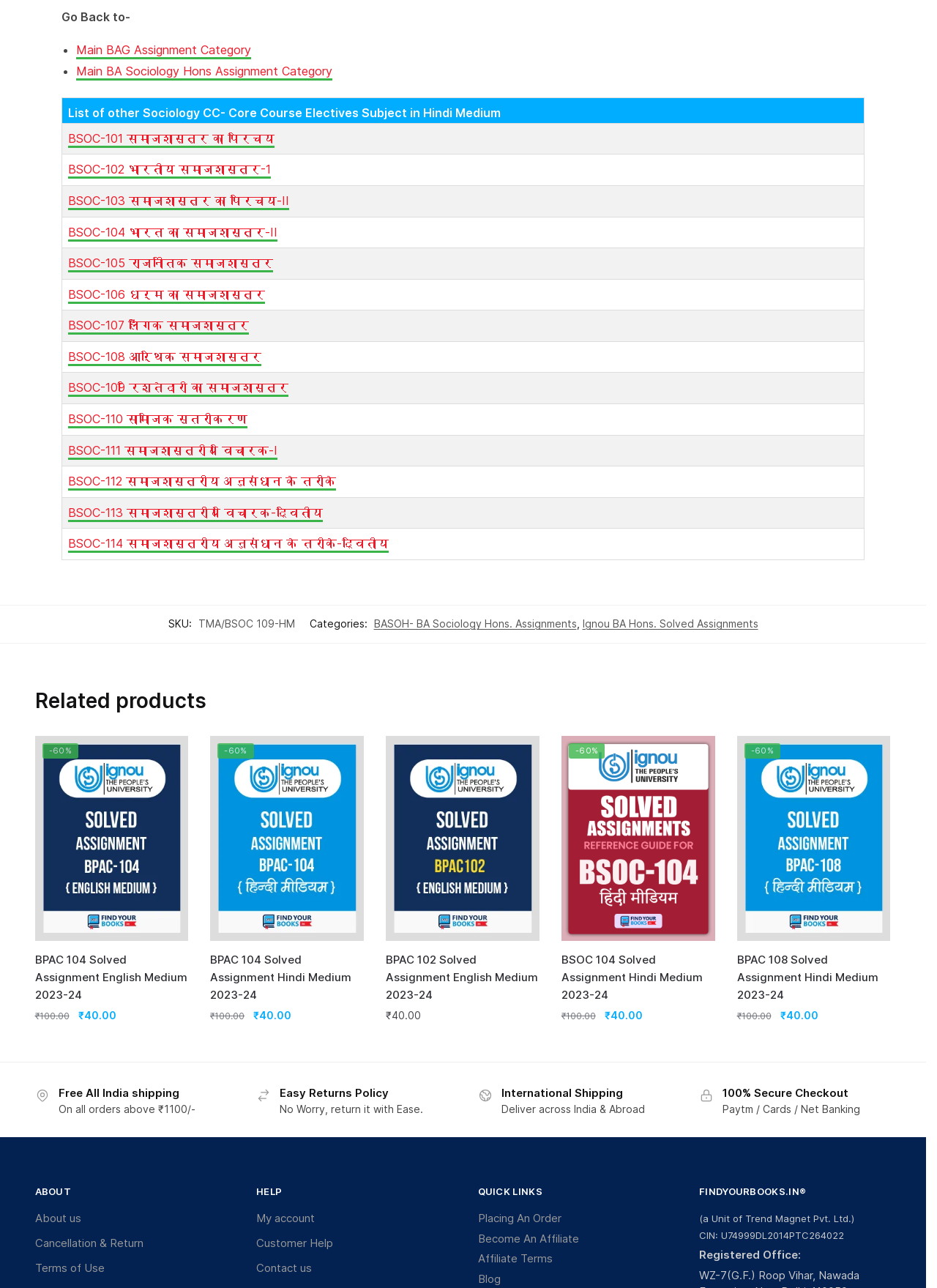Highlight the bounding box coordinates of the element that should be clicked to carry out the following instruction: "Add 'BPAC 104 Solved Assignment English Medium' to cart". The coordinates must be given as four float numbers ranging from 0 to 1, i.e., [left, top, right, bottom].

[0.037, 0.795, 0.201, 0.817]